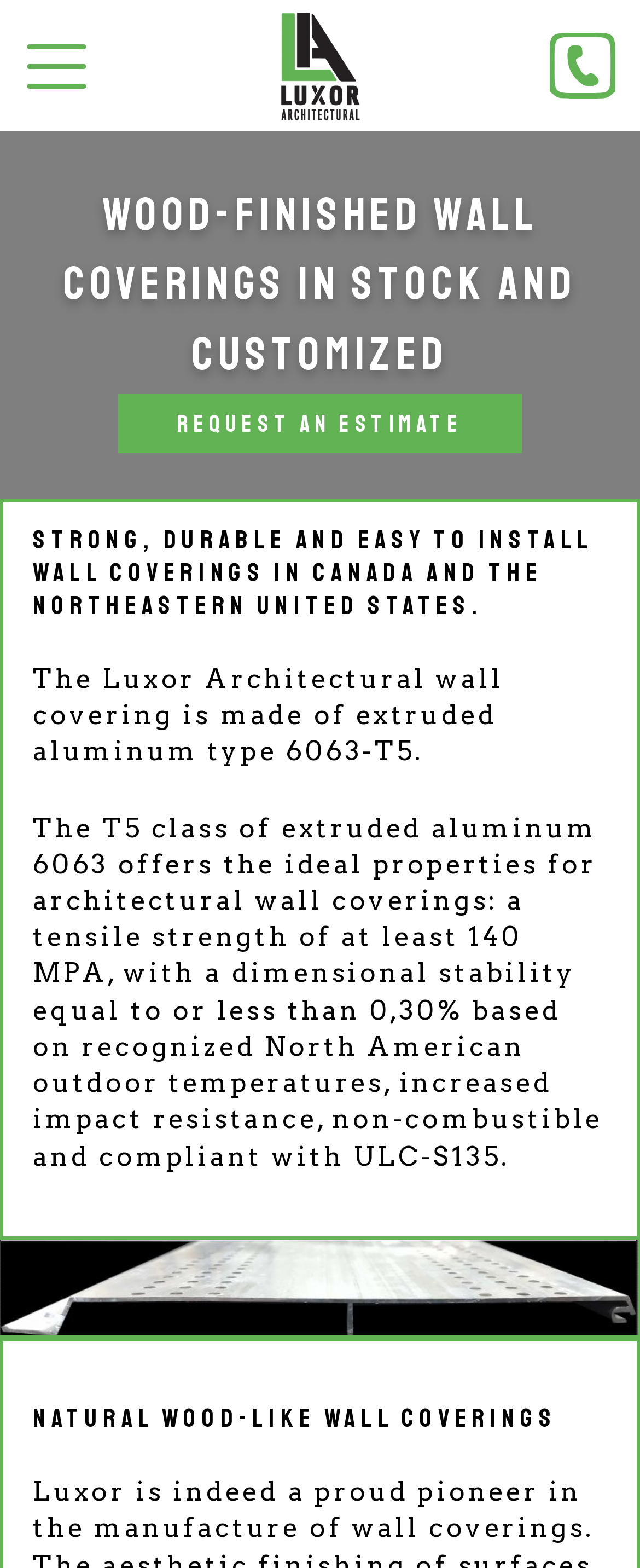Calculate the bounding box coordinates of the UI element given the description: "Request an estimate".

[0.183, 0.252, 0.817, 0.289]